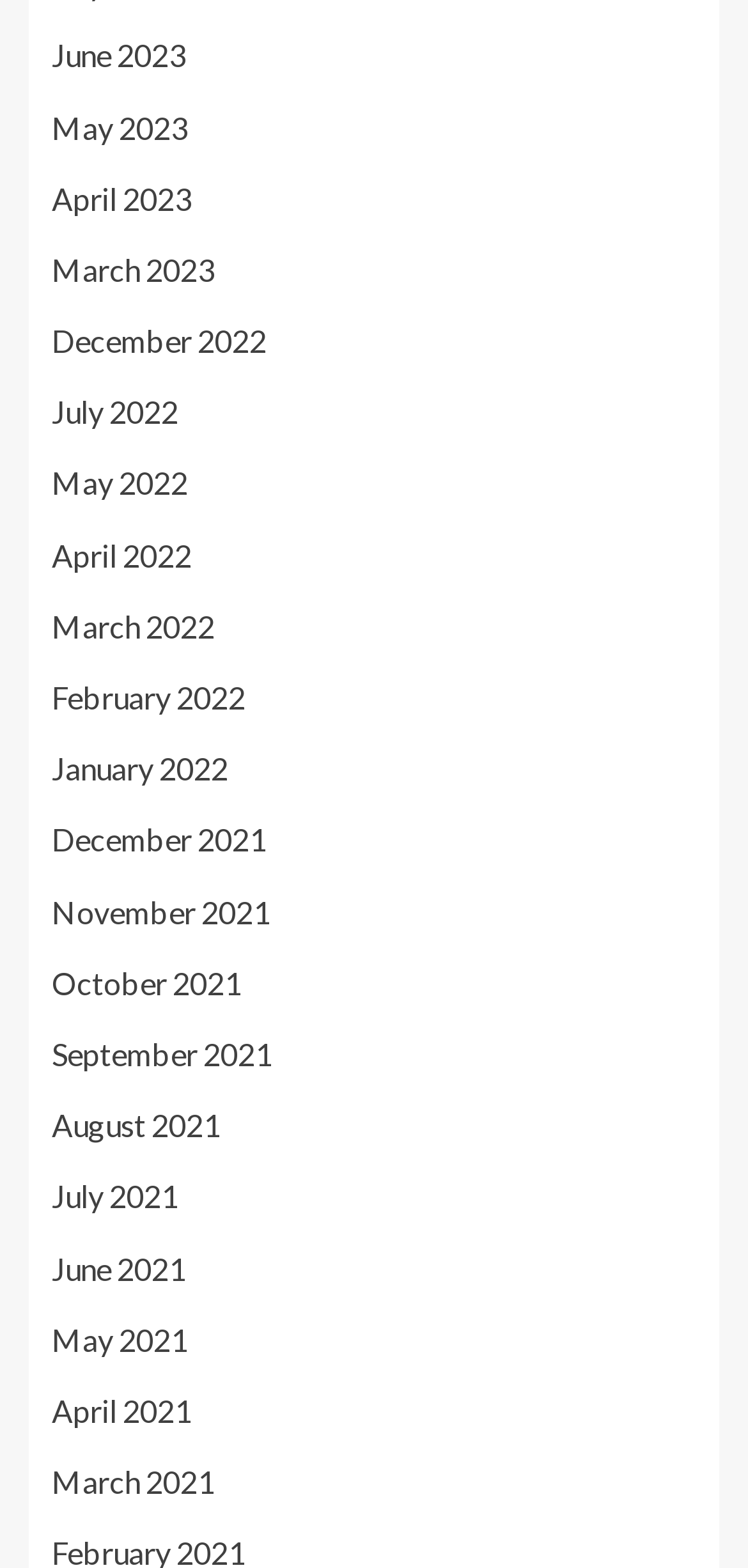Respond to the question below with a single word or phrase: Which month is listed between 'April 2022' and 'March 2022'?

May 2022